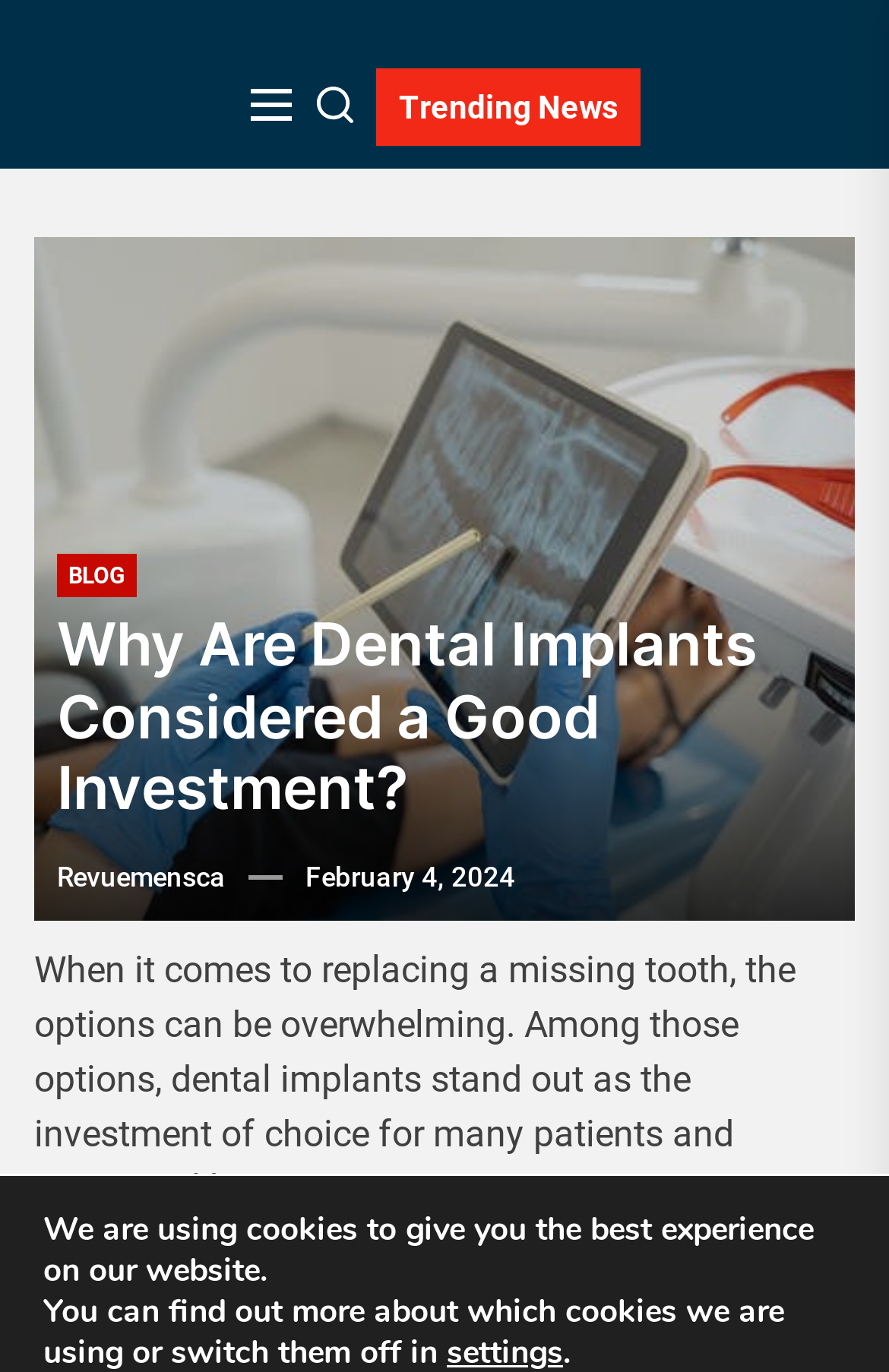Please determine the bounding box coordinates for the UI element described as: "Trending News".

[0.423, 0.05, 0.721, 0.106]